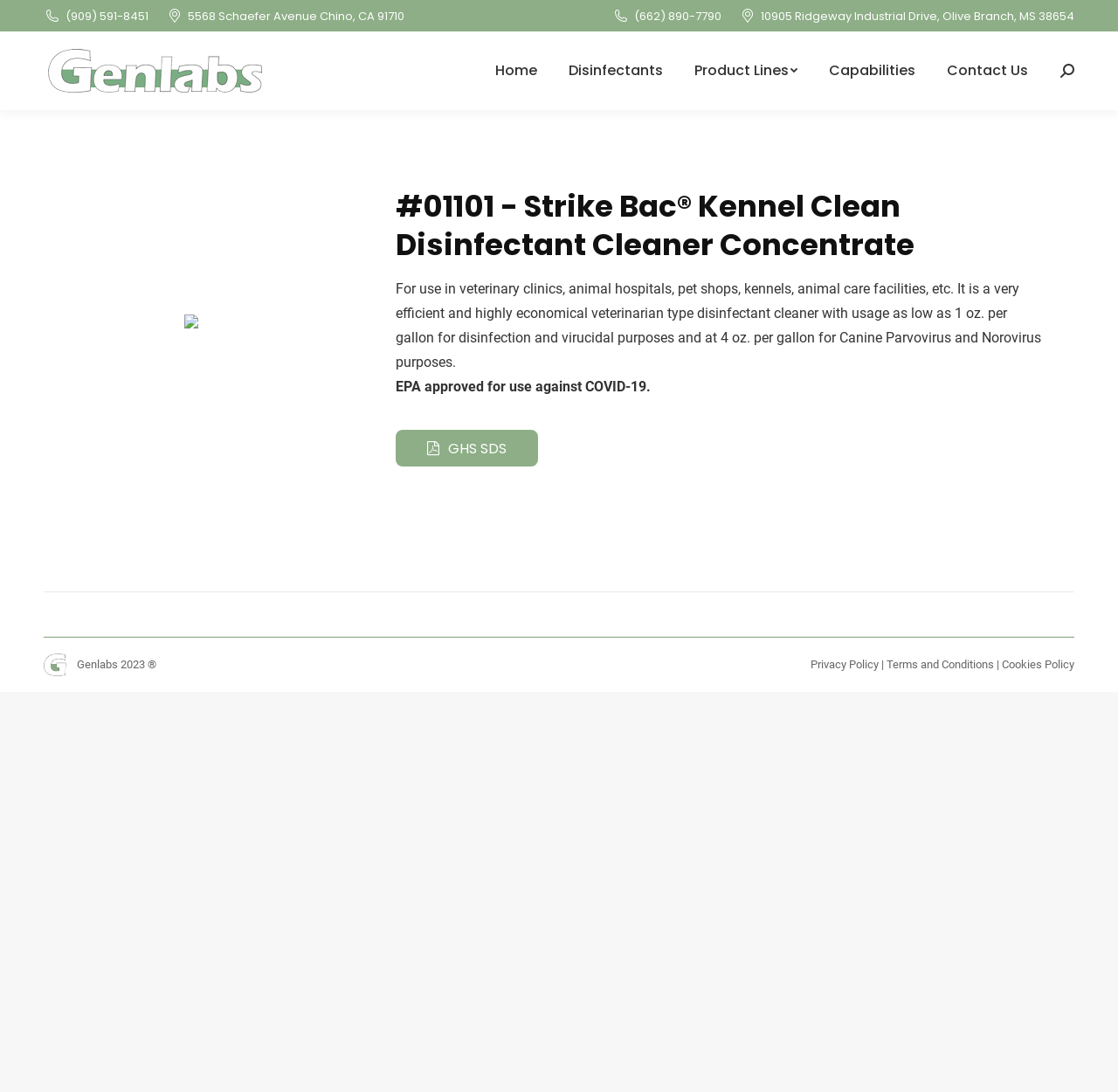Determine the bounding box coordinates of the clickable region to carry out the instruction: "View the product details".

[0.354, 0.171, 0.934, 0.241]